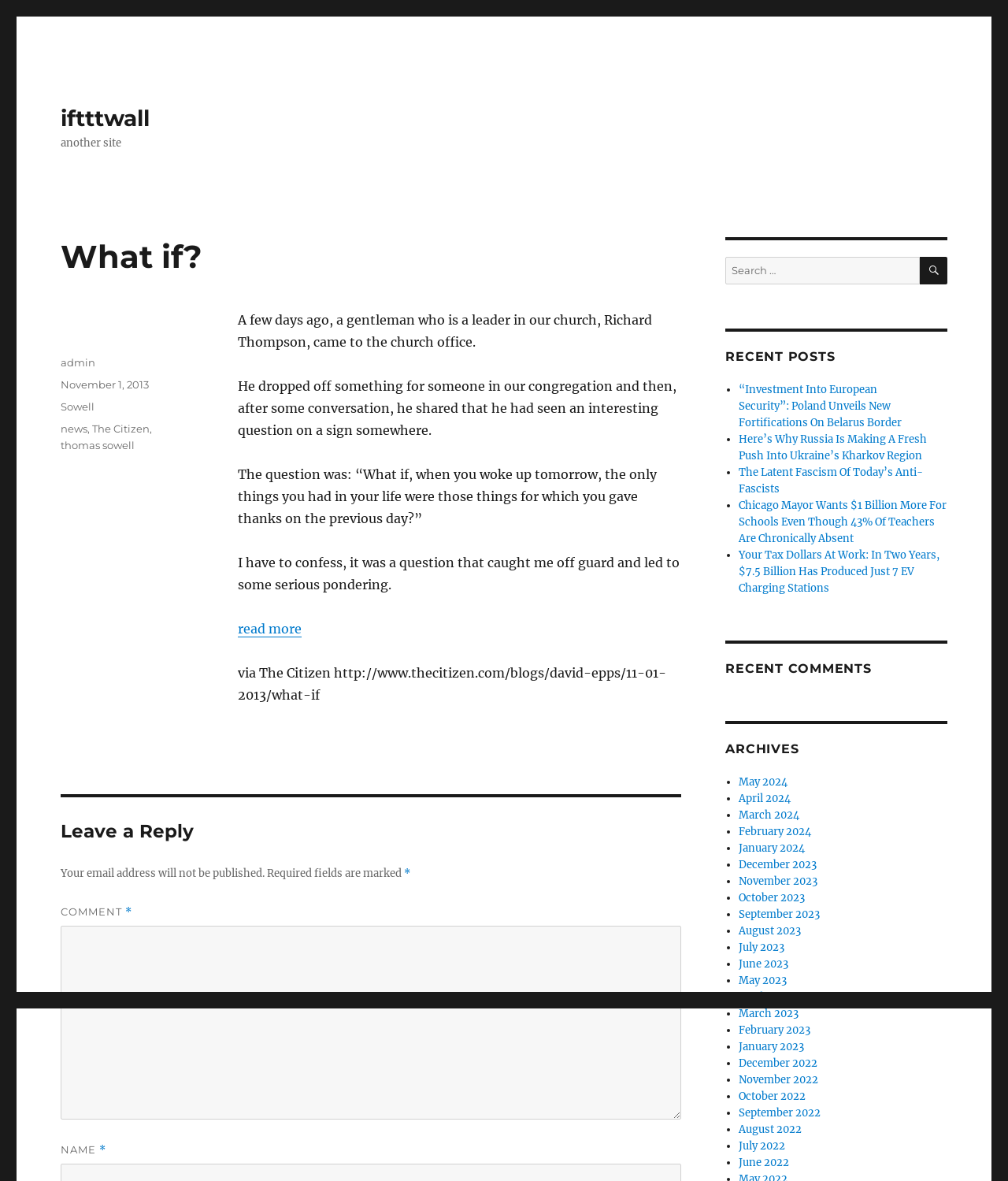What is the title of the article?
Please respond to the question with a detailed and thorough explanation.

The title of the article can be found in the heading element with the text 'What if?' which is located at the top of the article section.